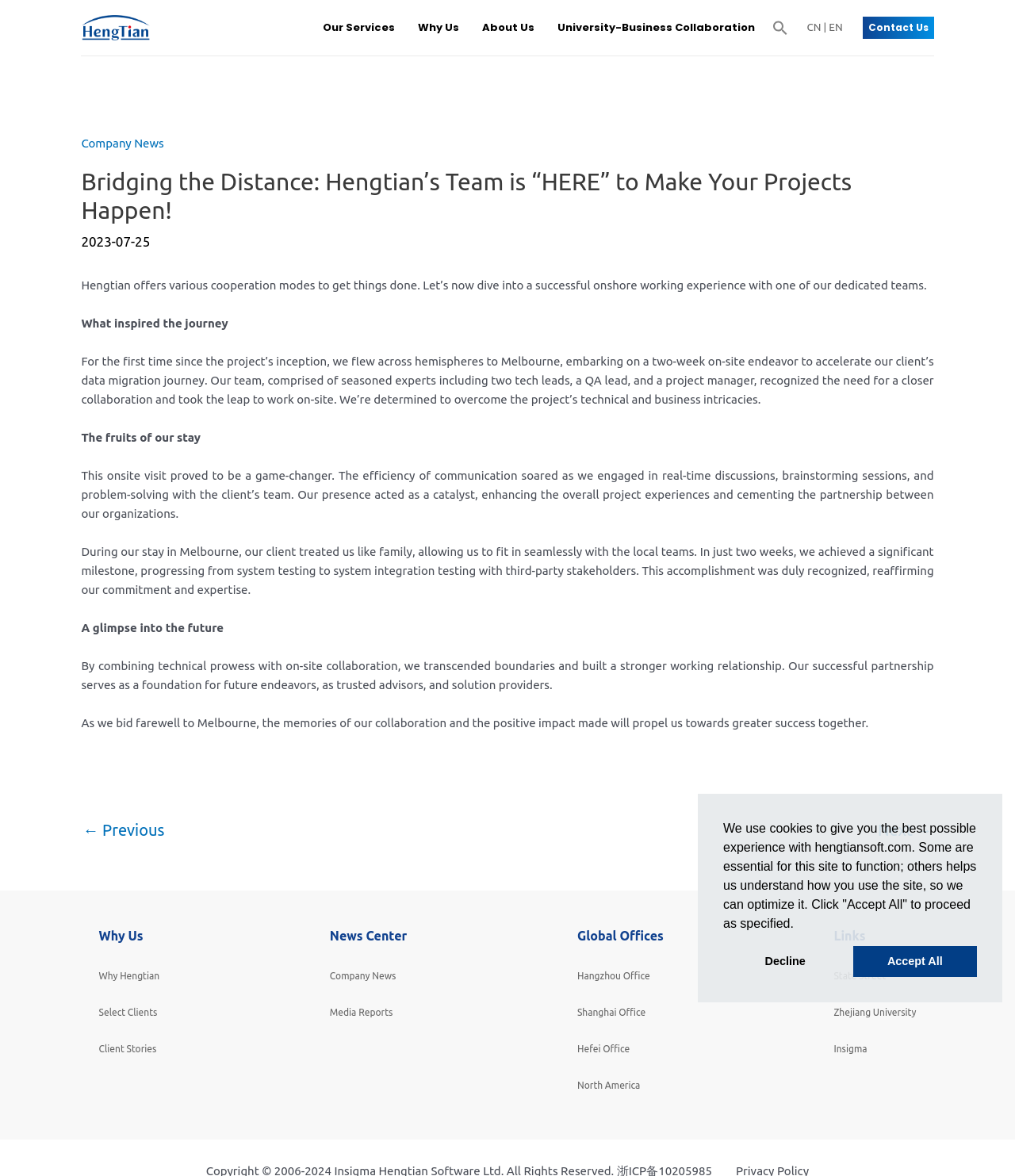Refer to the image and offer a detailed explanation in response to the question: What is the company name mentioned on the webpage?

The company name 'Hengtian' is mentioned on the webpage as part of the logo and in the text content, indicating that the webpage is related to Hengtian's services and projects.